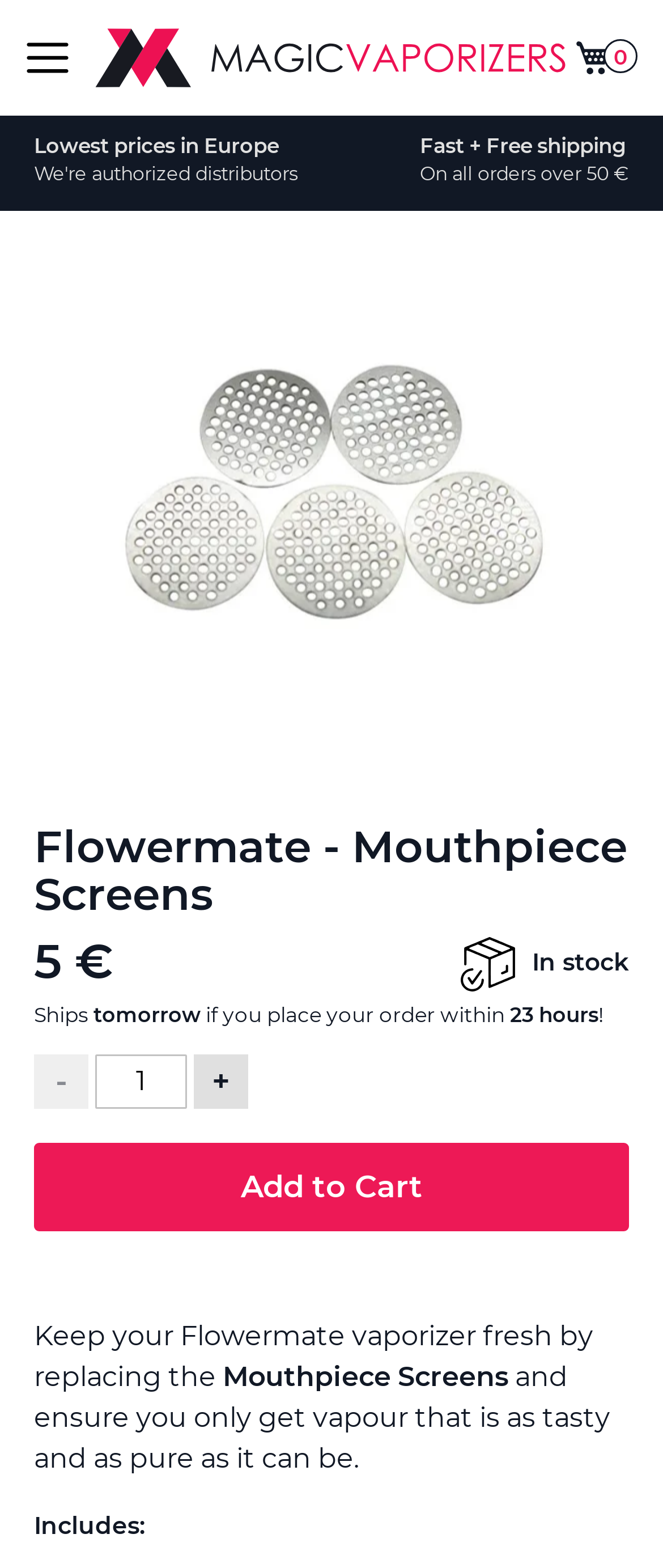Can the quantity be decreased?
Please use the image to provide an in-depth answer to the question.

I found the button element with the text '-' located at [0.051, 0.672, 0.133, 0.707], which is likely to be the decrement button for the quantity input field. This button is not disabled, indicating that the quantity can be decreased.